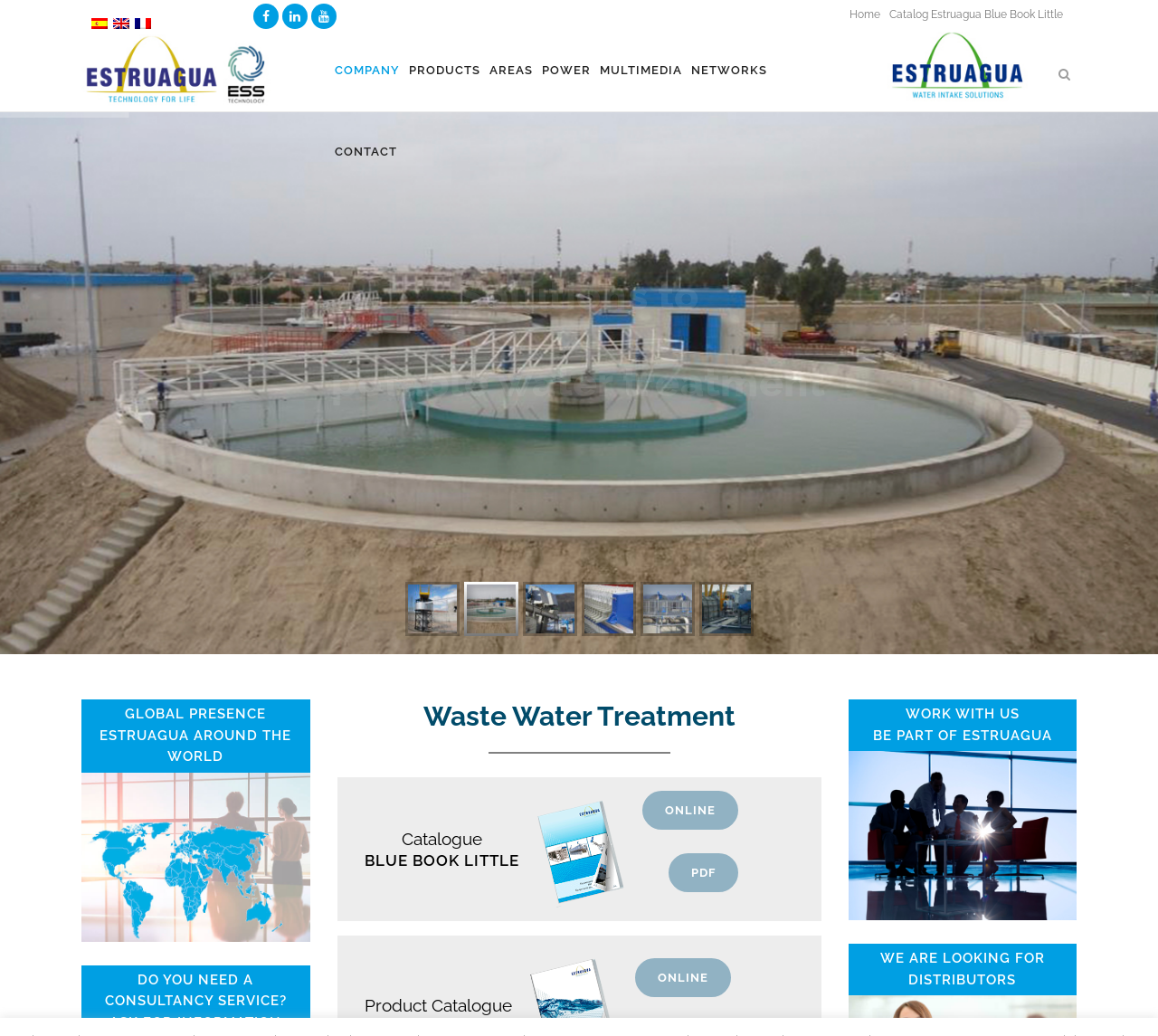What is the company's primary business?
Please provide a single word or phrase based on the screenshot.

Water treatment equipment